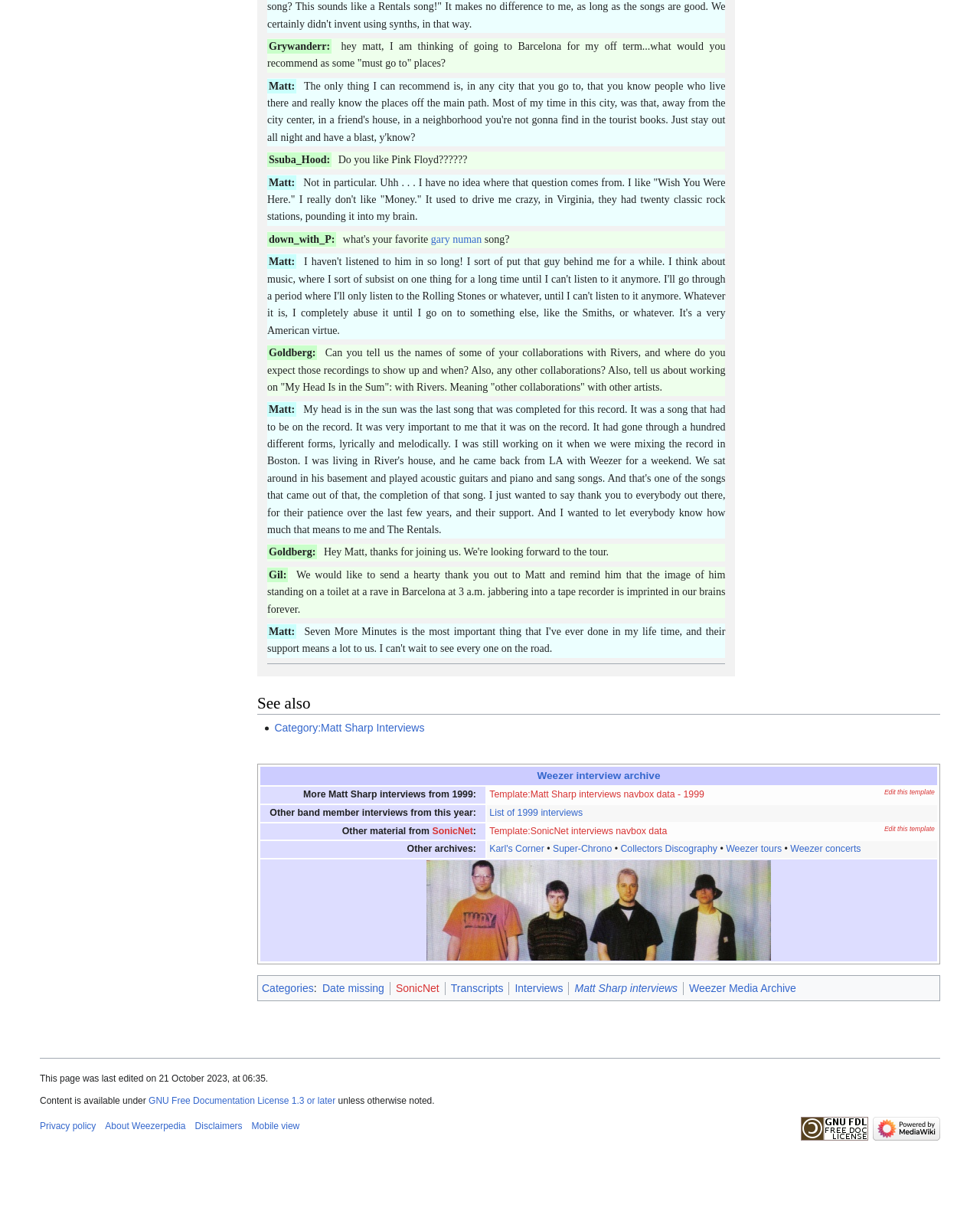Predict the bounding box coordinates of the area that should be clicked to accomplish the following instruction: "Click on 'Category:Matt Sharp Interviews'". The bounding box coordinates should consist of four float numbers between 0 and 1, i.e., [left, top, right, bottom].

[0.28, 0.597, 0.433, 0.607]